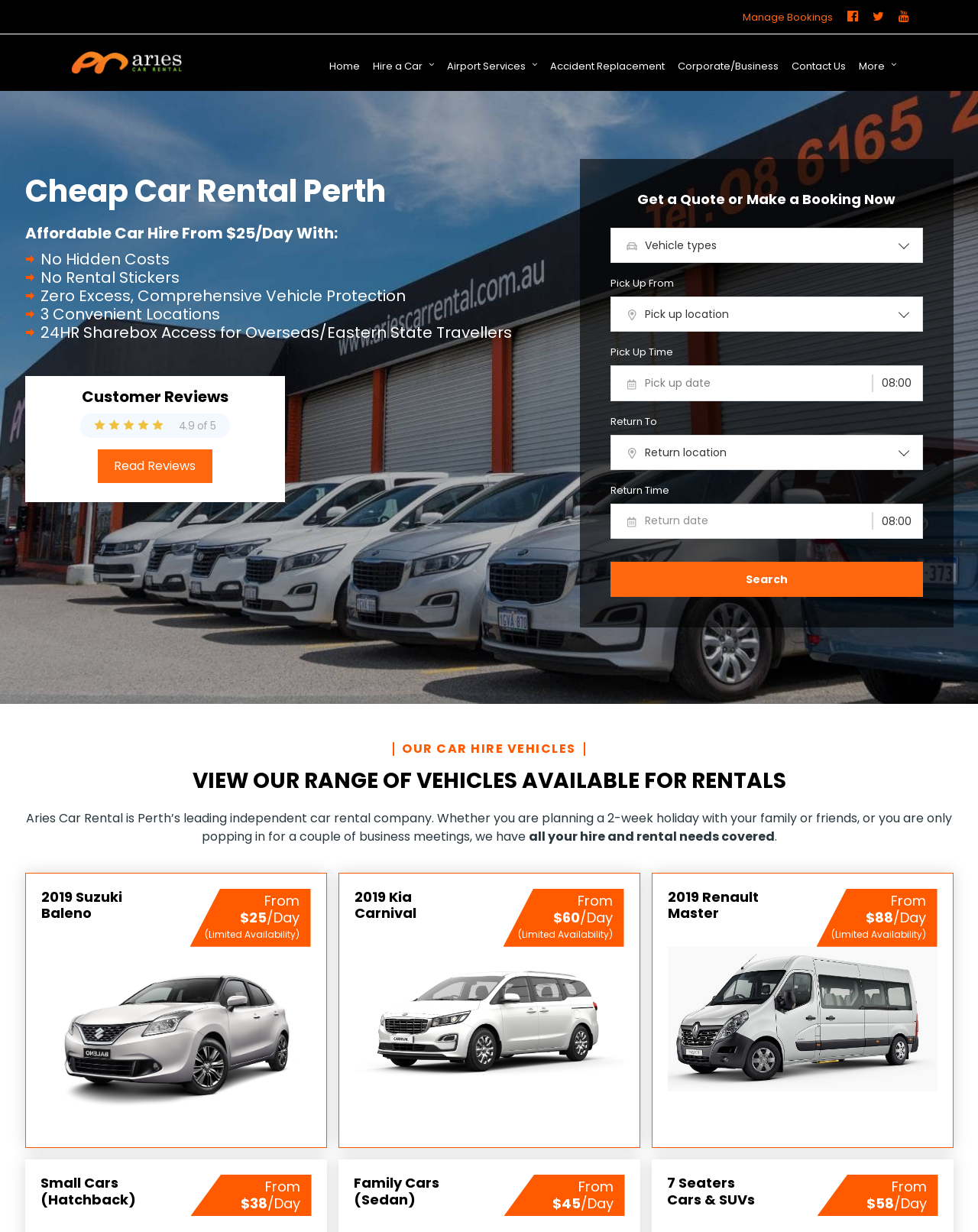How many convenient locations does Aries Car Rental have?
Using the image as a reference, answer with just one word or a short phrase.

3